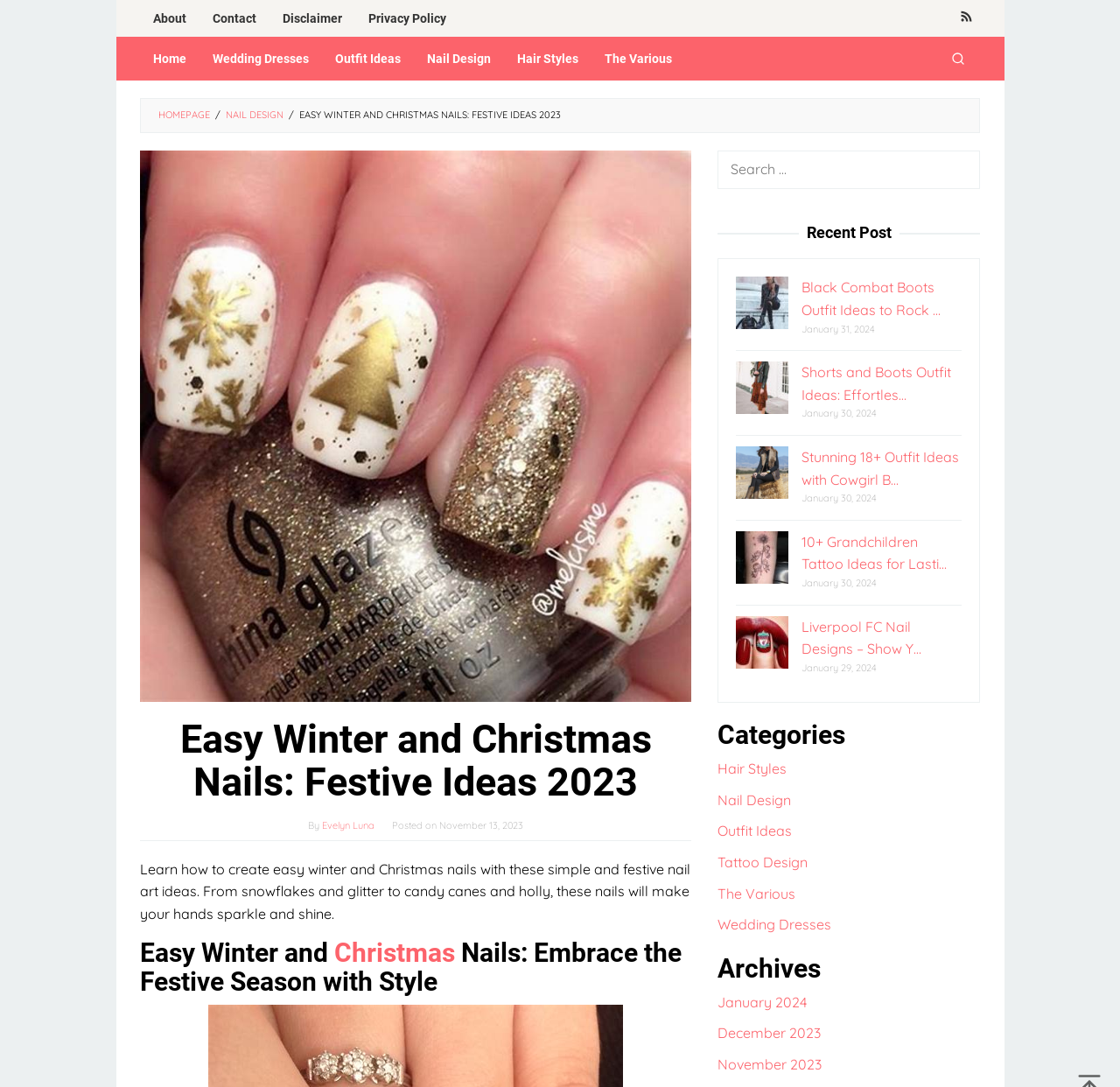Locate the bounding box coordinates of the element's region that should be clicked to carry out the following instruction: "Search for something". The coordinates need to be four float numbers between 0 and 1, i.e., [left, top, right, bottom].

[0.641, 0.138, 0.875, 0.174]